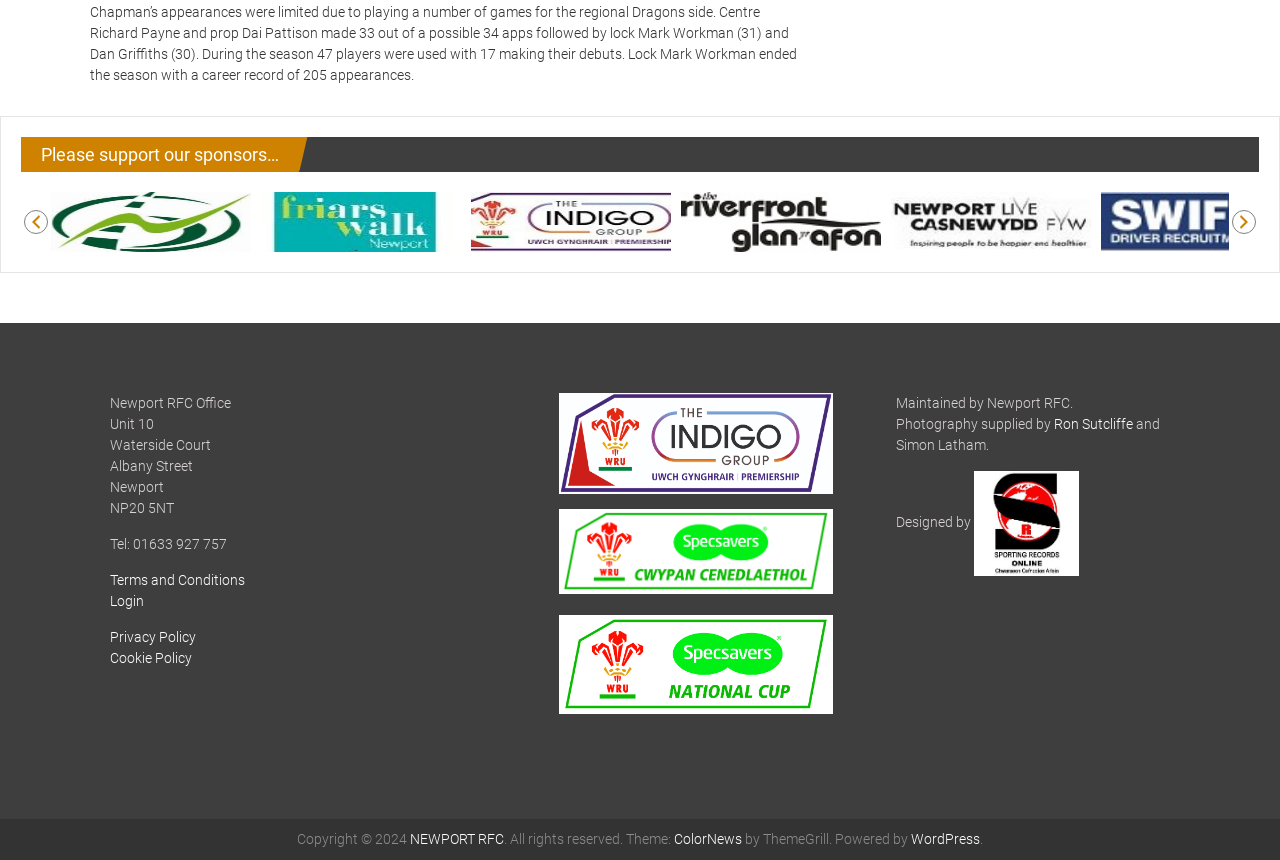Answer the question with a single word or phrase: 
What is the phone number of the rugby team's office?

01633 927 757